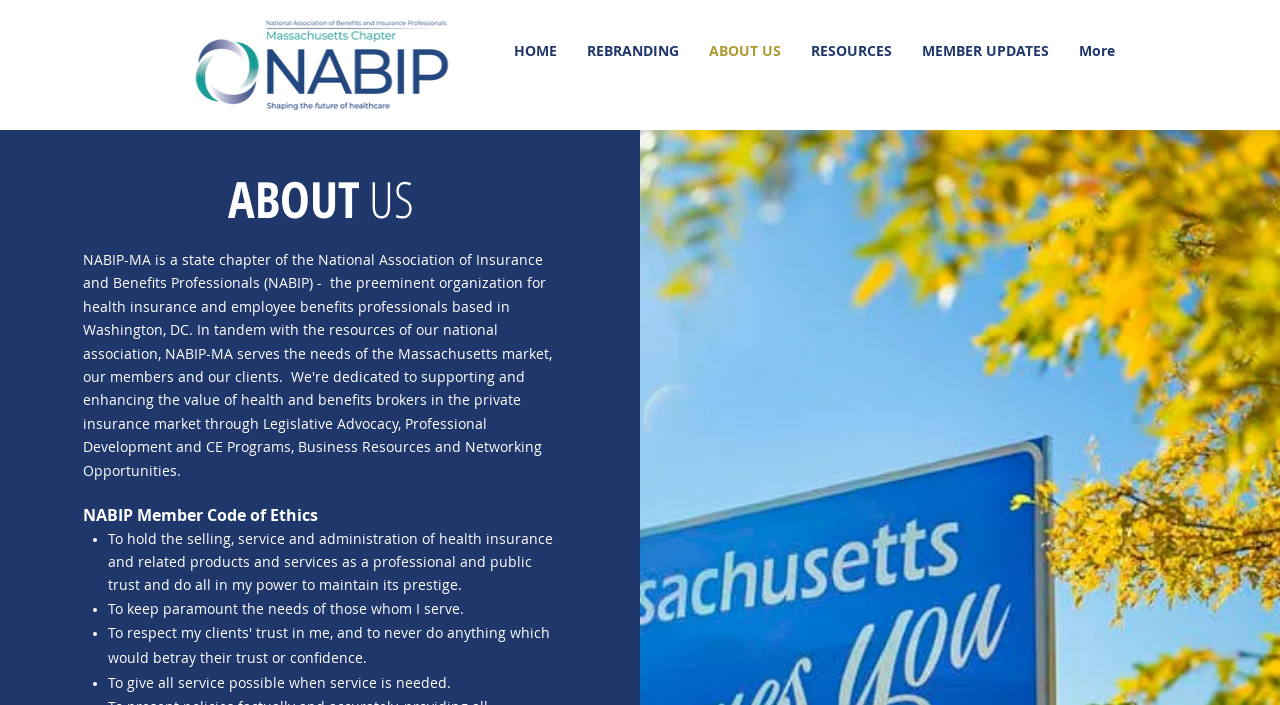Find the bounding box coordinates for the UI element whose description is: "ABOUT US". The coordinates should be four float numbers between 0 and 1, in the format [left, top, right, bottom].

[0.542, 0.051, 0.622, 0.094]